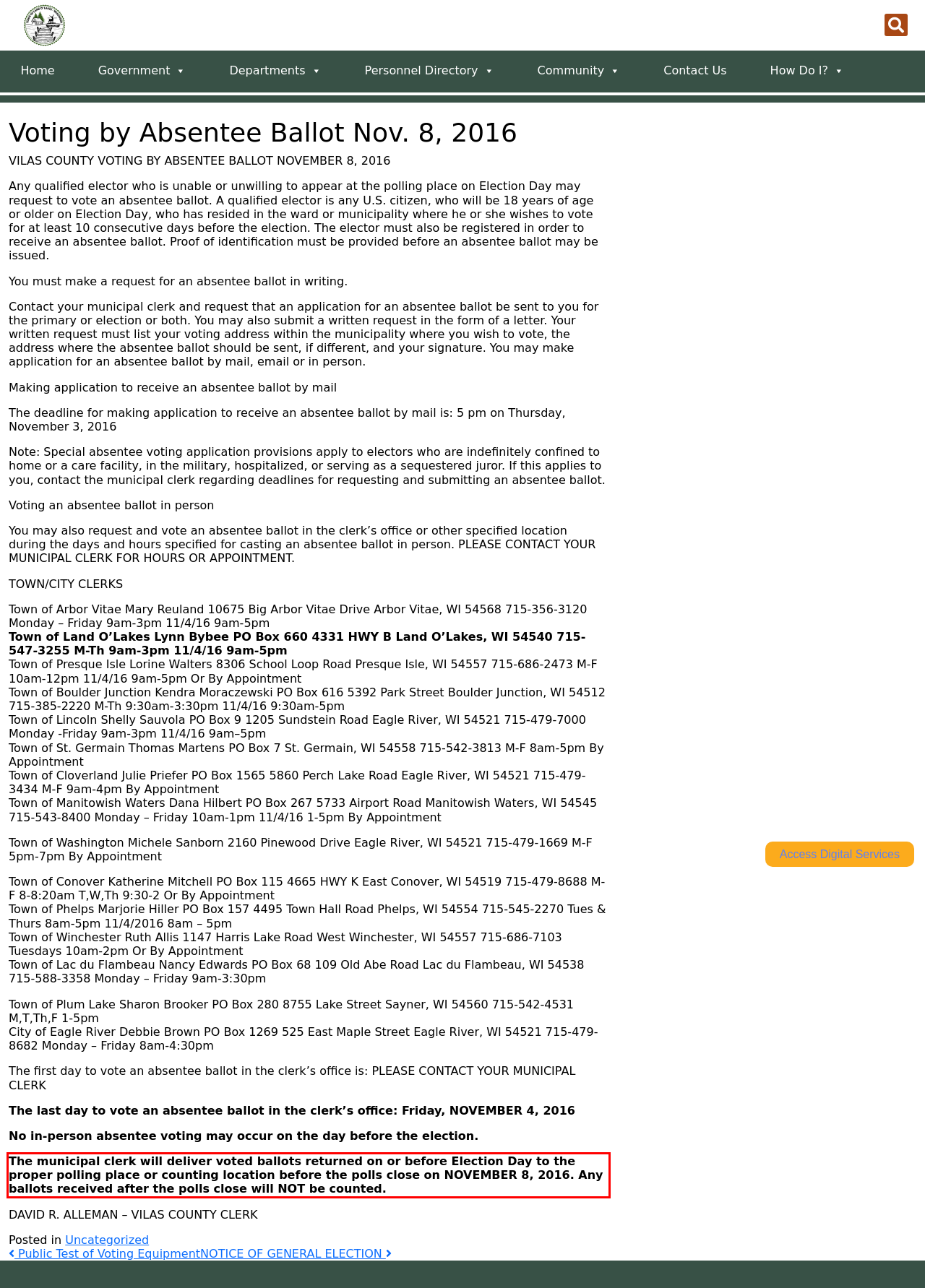Your task is to recognize and extract the text content from the UI element enclosed in the red bounding box on the webpage screenshot.

The municipal clerk will deliver voted ballots returned on or before Election Day to the proper polling place or counting location before the polls close on NOVEMBER 8, 2016. Any ballots received after the polls close will NOT be counted.